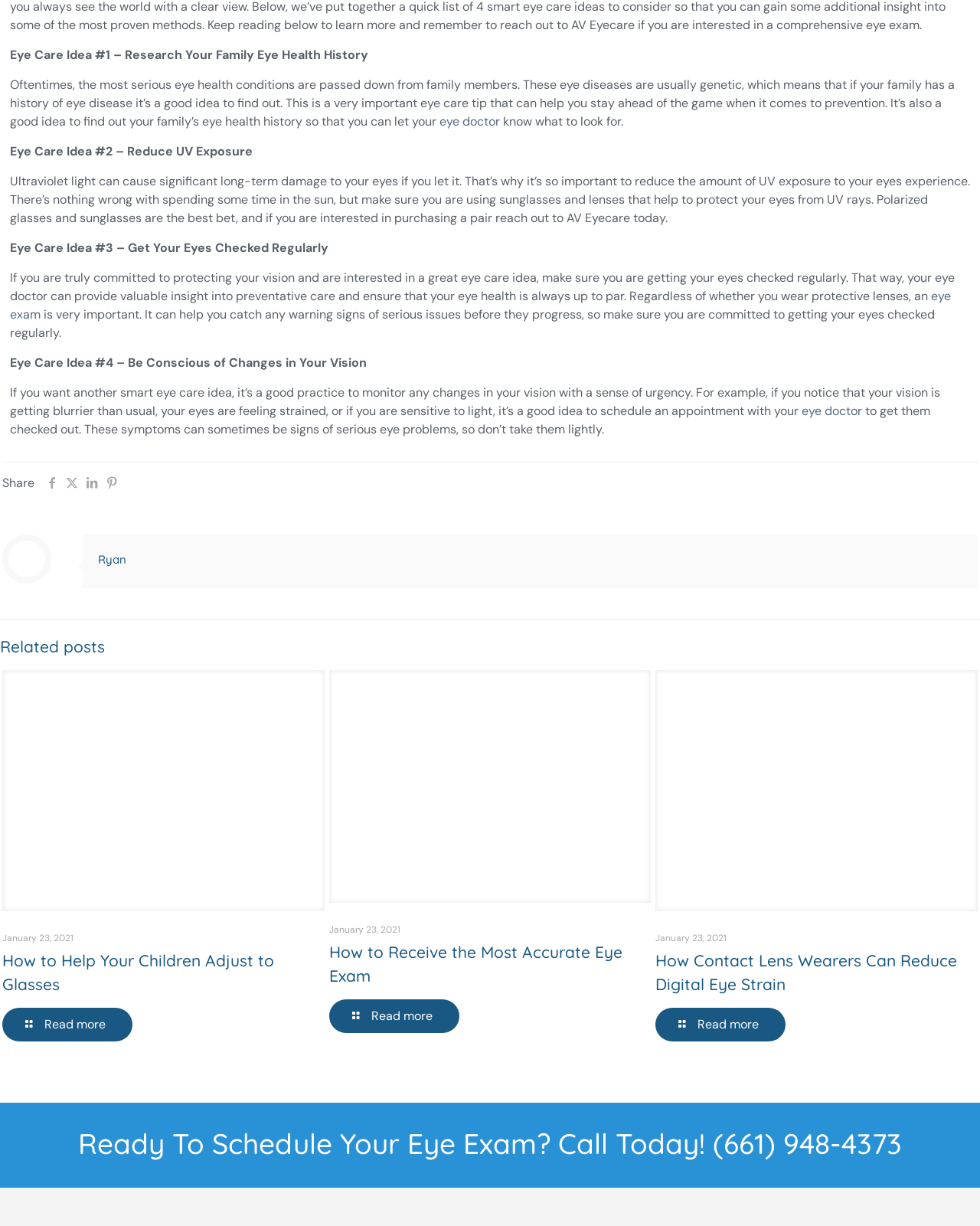Kindly respond to the following question with a single word or a brief phrase: 
What is the purpose of getting your eyes checked regularly?

To catch any warning signs of serious issues